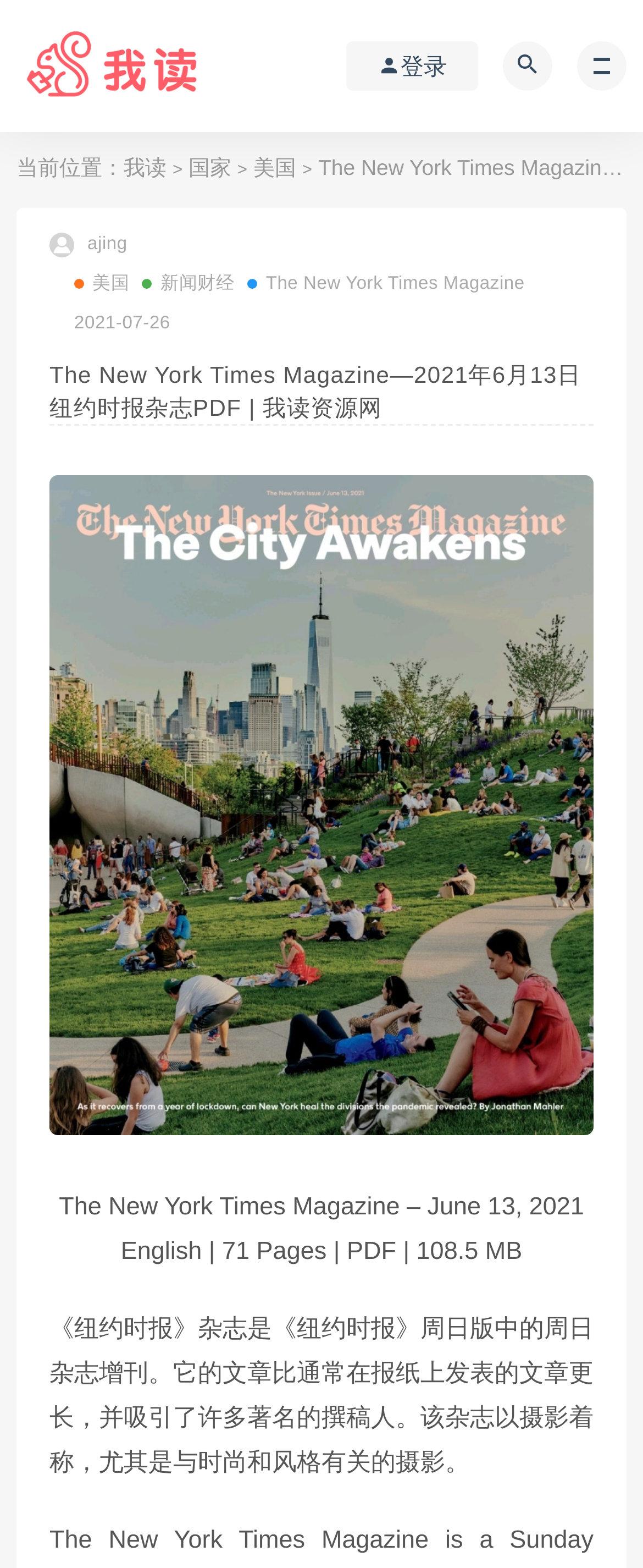How many pages does the magazine have?
Please utilize the information in the image to give a detailed response to the question.

I found the answer by looking at the text below the heading, which says 'English | 71 Pages | PDF | 108.5 MB'. The number of pages is 71.